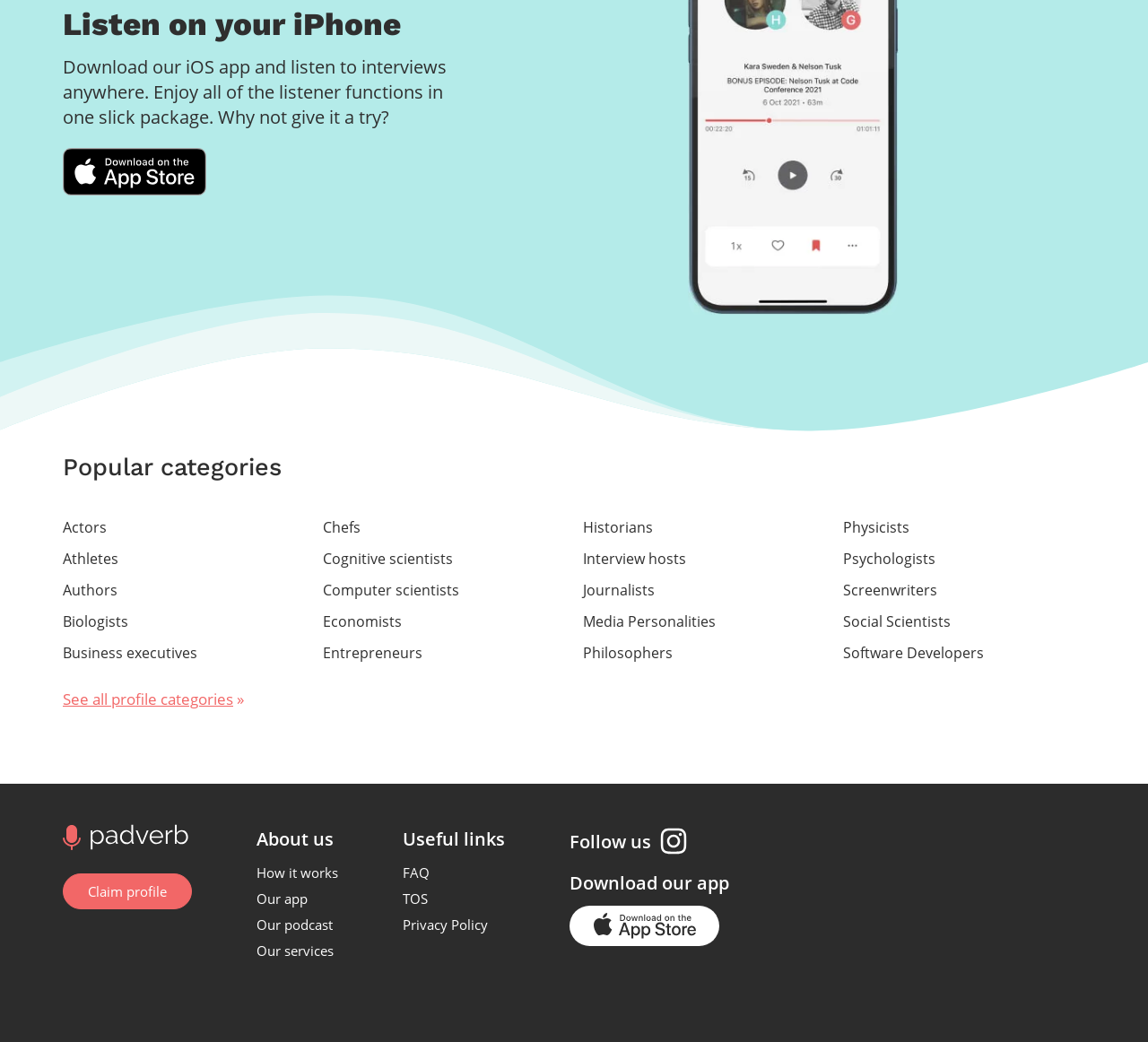Identify the bounding box for the given UI element using the description provided. Coordinates should be in the format (top-left x, top-left y, bottom-right x, bottom-right y) and must be between 0 and 1. Here is the description: How it works

[0.223, 0.829, 0.295, 0.846]